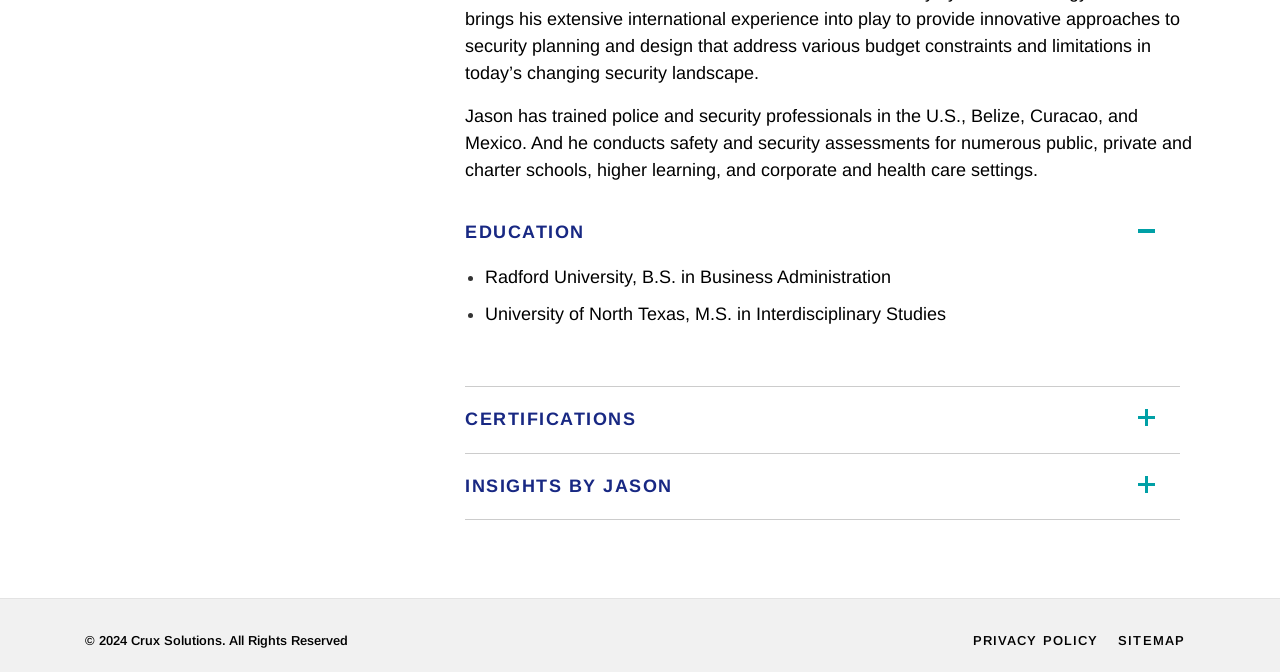Identify the bounding box for the UI element described as: "Certifications". Ensure the coordinates are four float numbers between 0 and 1, formatted as [left, top, right, bottom].

[0.363, 0.609, 0.497, 0.638]